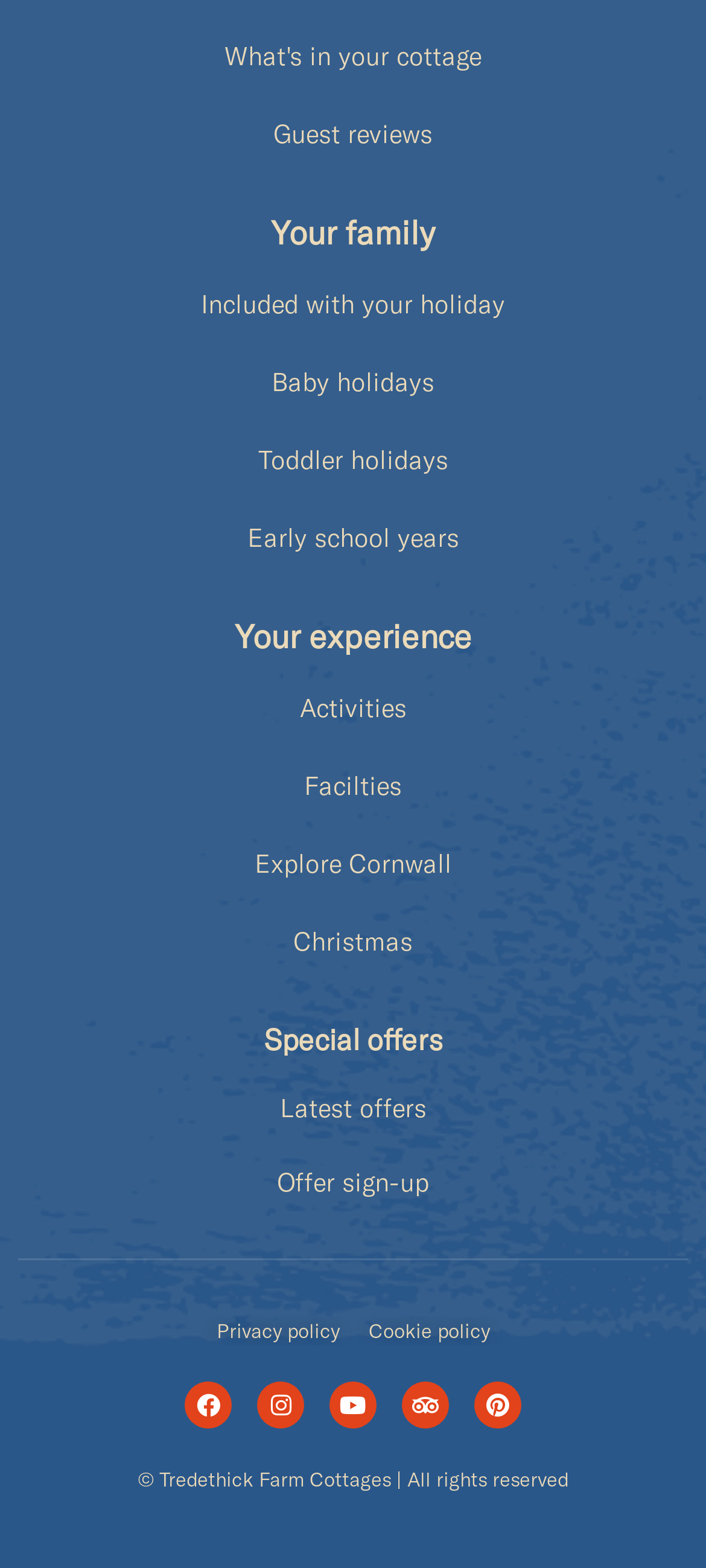Identify the bounding box coordinates of the region I need to click to complete this instruction: "Read privacy policy".

[0.306, 0.839, 0.481, 0.859]